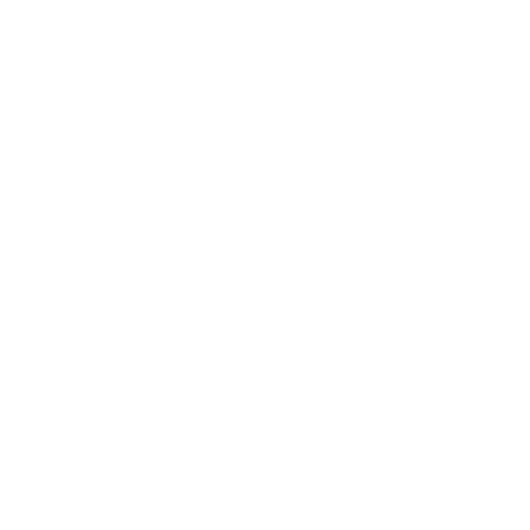Describe every aspect of the image in detail.

This image features a Teal Faux Leather Giant Print Standard-Size King James Version Bible with a Thumb Index, elegantly crafted for easy readability and convenience. The visually striking design showcases a rich teal faux leather cover that blends functionality with style. Ideal for readers who prefer larger print, this Bible emphasizes accessibility without compromising on aesthetics. 

Perfect for study or everyday use, it is highlighted by its thumb index, facilitating quick navigation through its pages. This Bible not only serves as a practical religious text but also as a decorative addition to any bookshelf or personal collection. The product is currently available for purchase, ensuring that those seeking a quality version of this classic scripture can acquire it with ease.